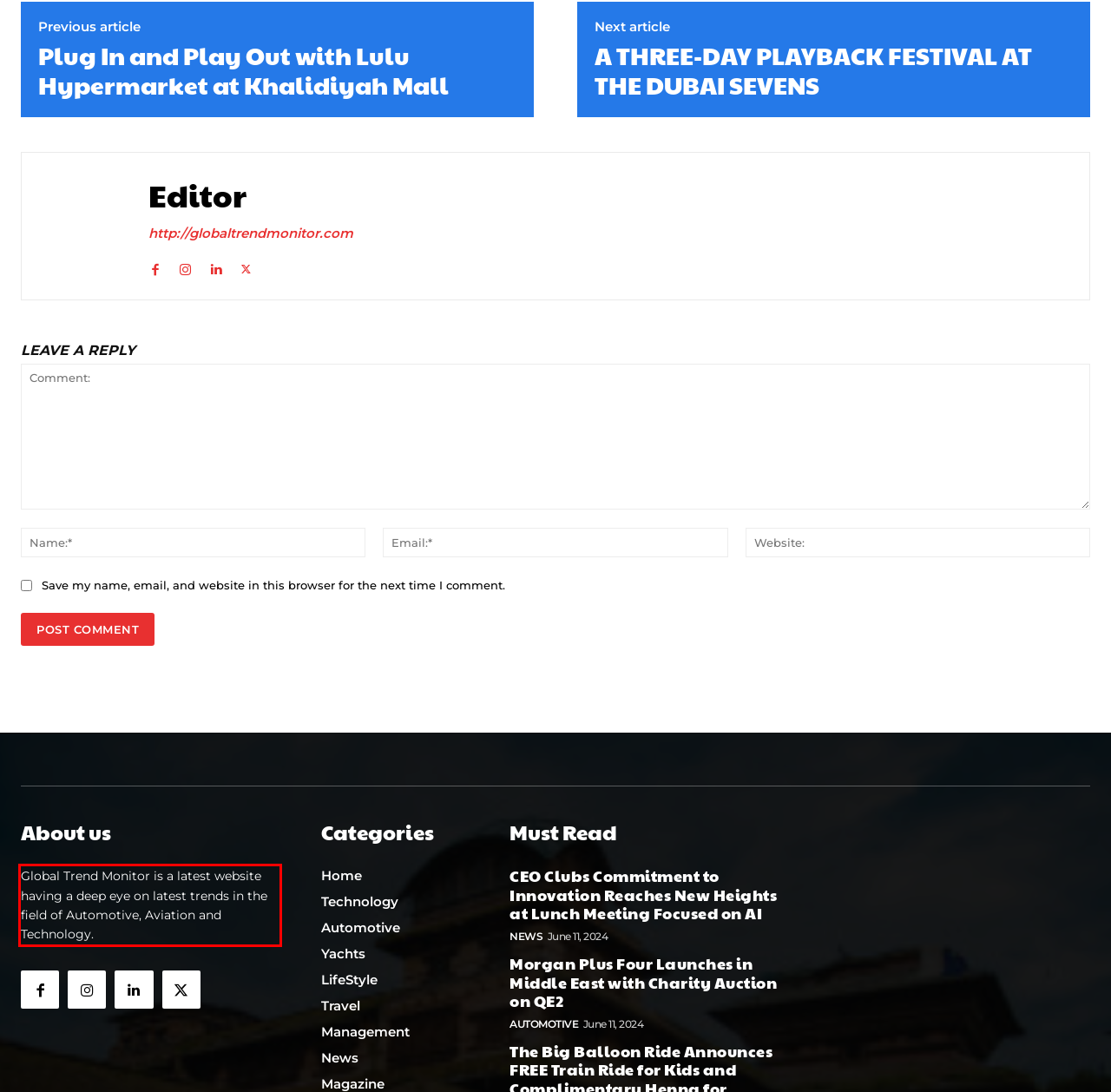Please take the screenshot of the webpage, find the red bounding box, and generate the text content that is within this red bounding box.

Global Trend Monitor is a latest website having a deep eye on latest trends in the field of Automotive, Aviation and Technology.